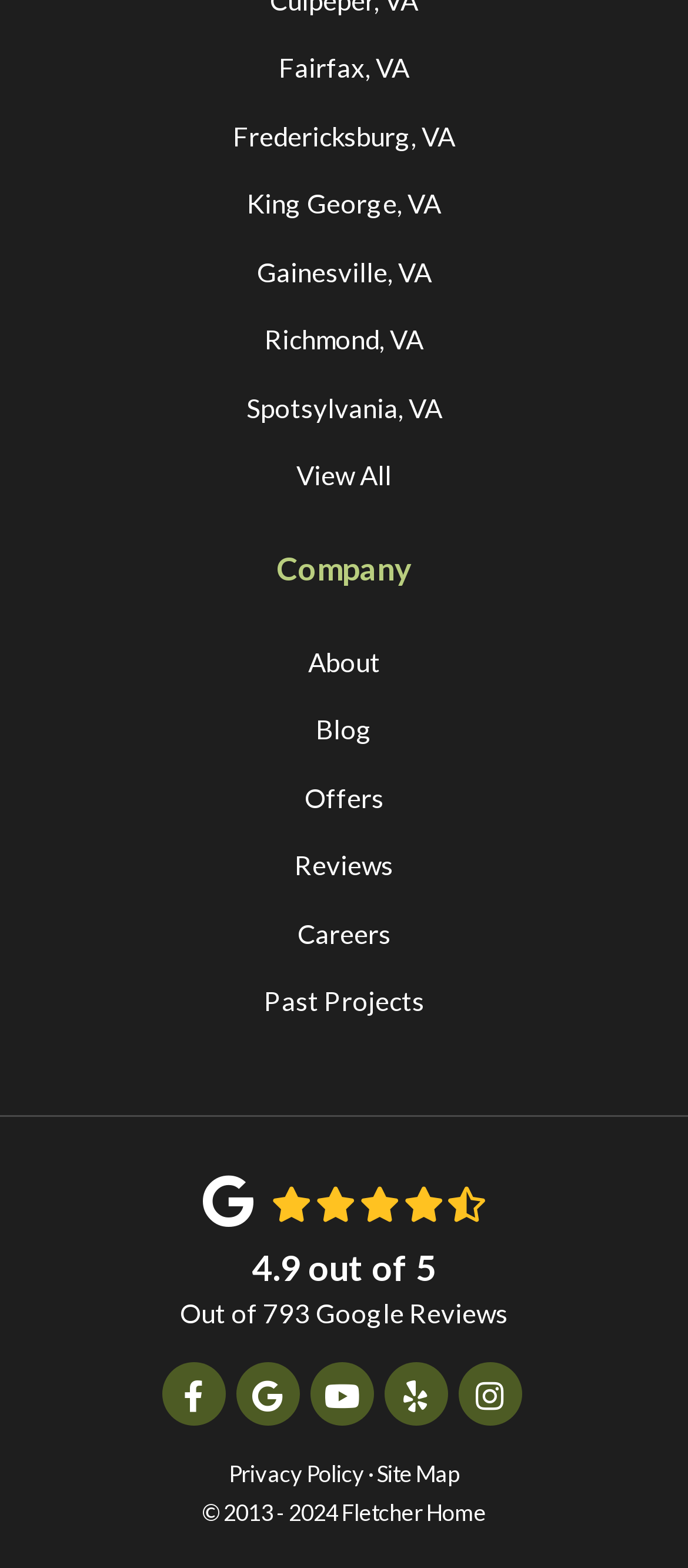Provide a one-word or short-phrase response to the question:
How many locations are listed?

7